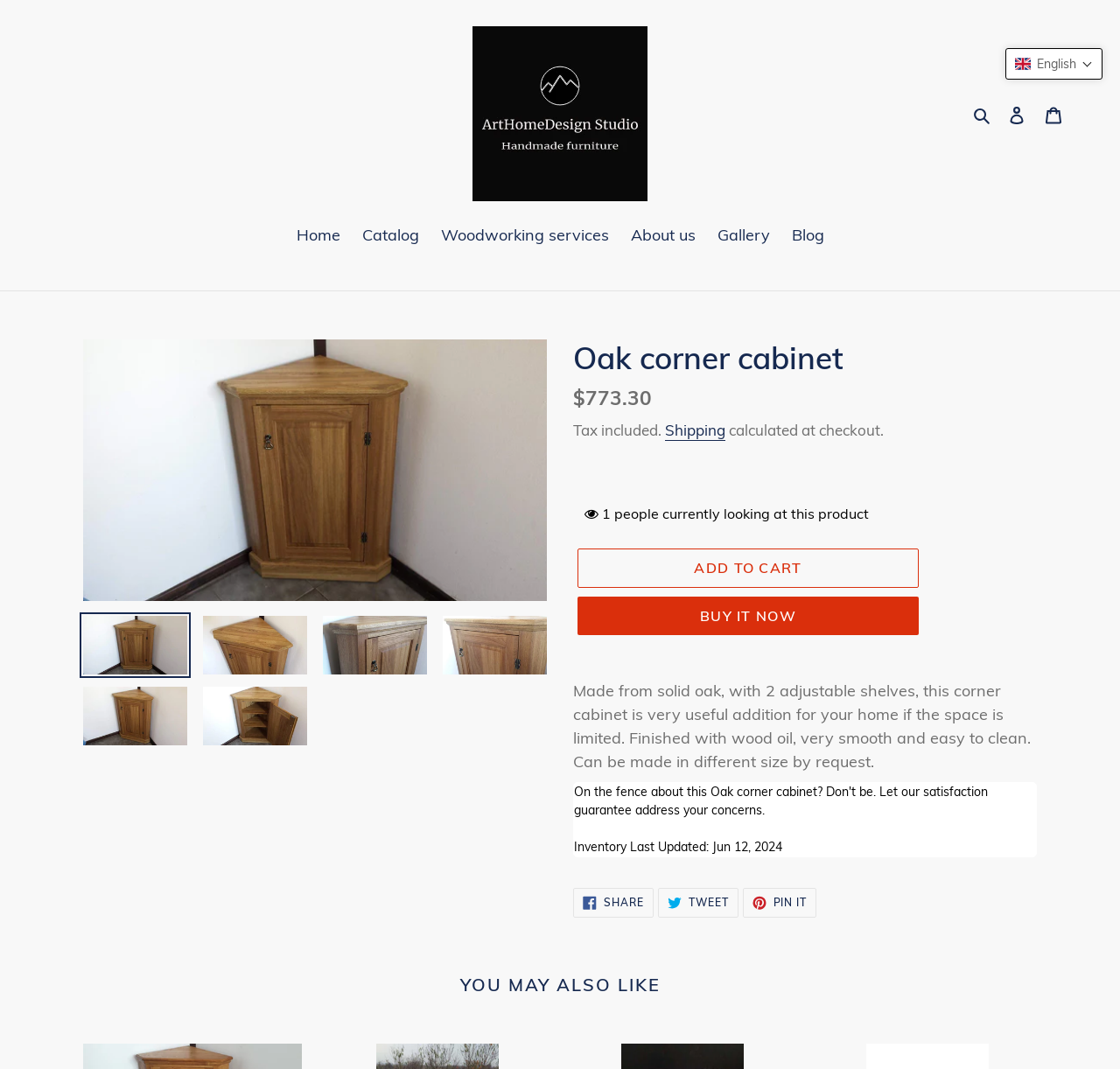Find the bounding box coordinates for the element that must be clicked to complete the instruction: "Load image into Gallery viewer". The coordinates should be four float numbers between 0 and 1, indicated as [left, top, right, bottom].

[0.071, 0.573, 0.17, 0.634]